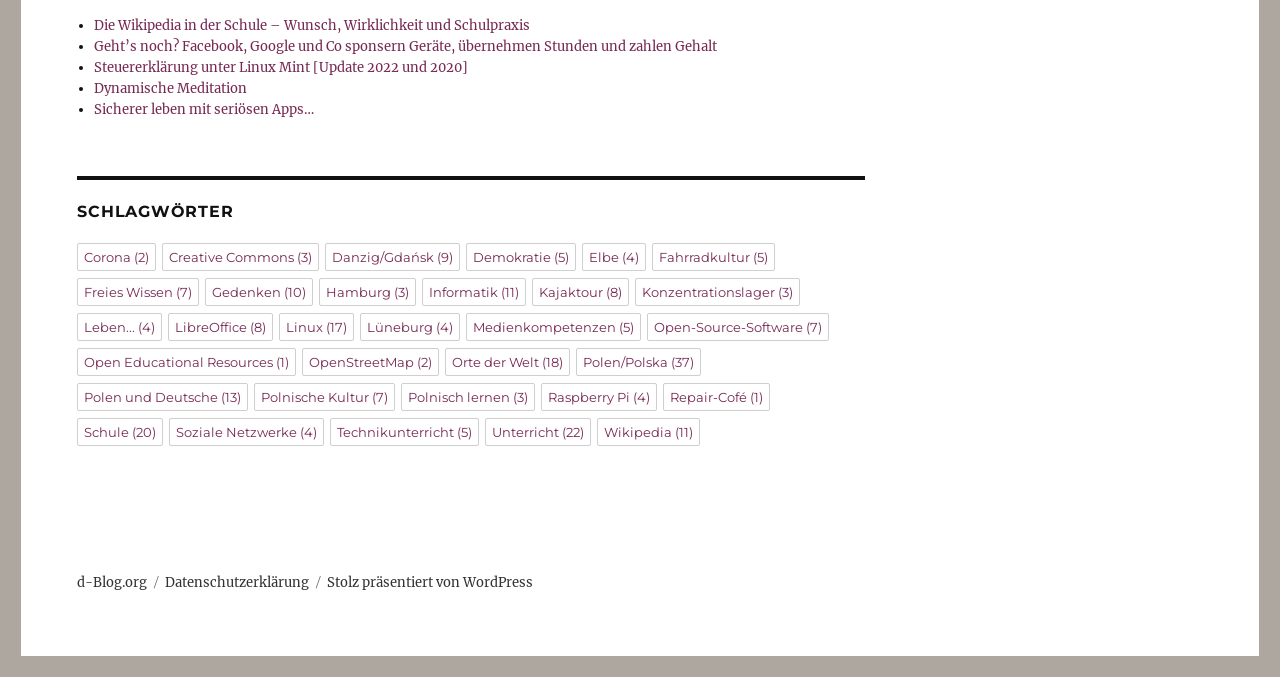Please give a succinct answer to the question in one word or phrase:
How many navigation elements are on the page?

2